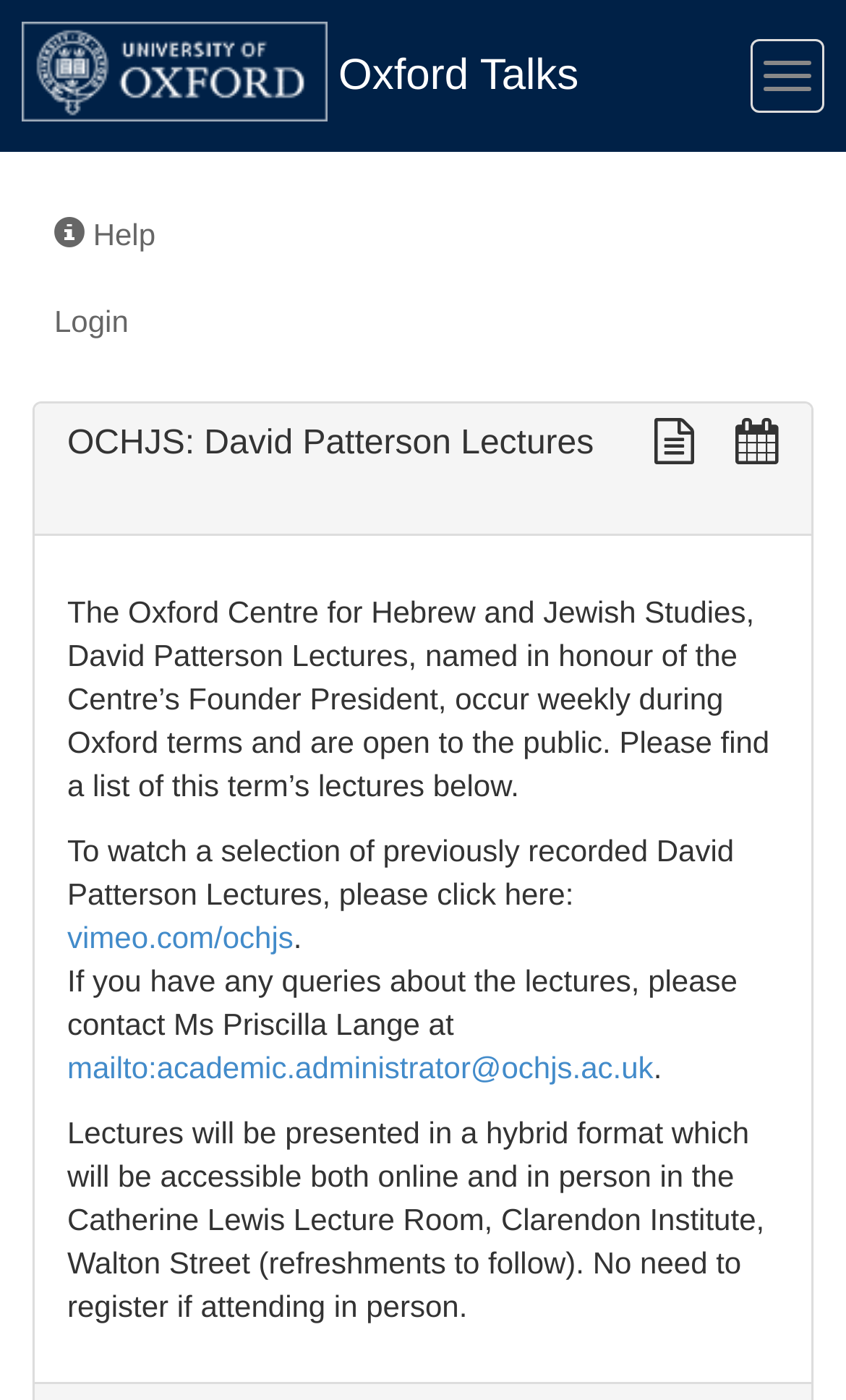Please specify the bounding box coordinates of the clickable section necessary to execute the following command: "Click the Oxford Talks link".

[0.4, 0.015, 0.684, 0.093]